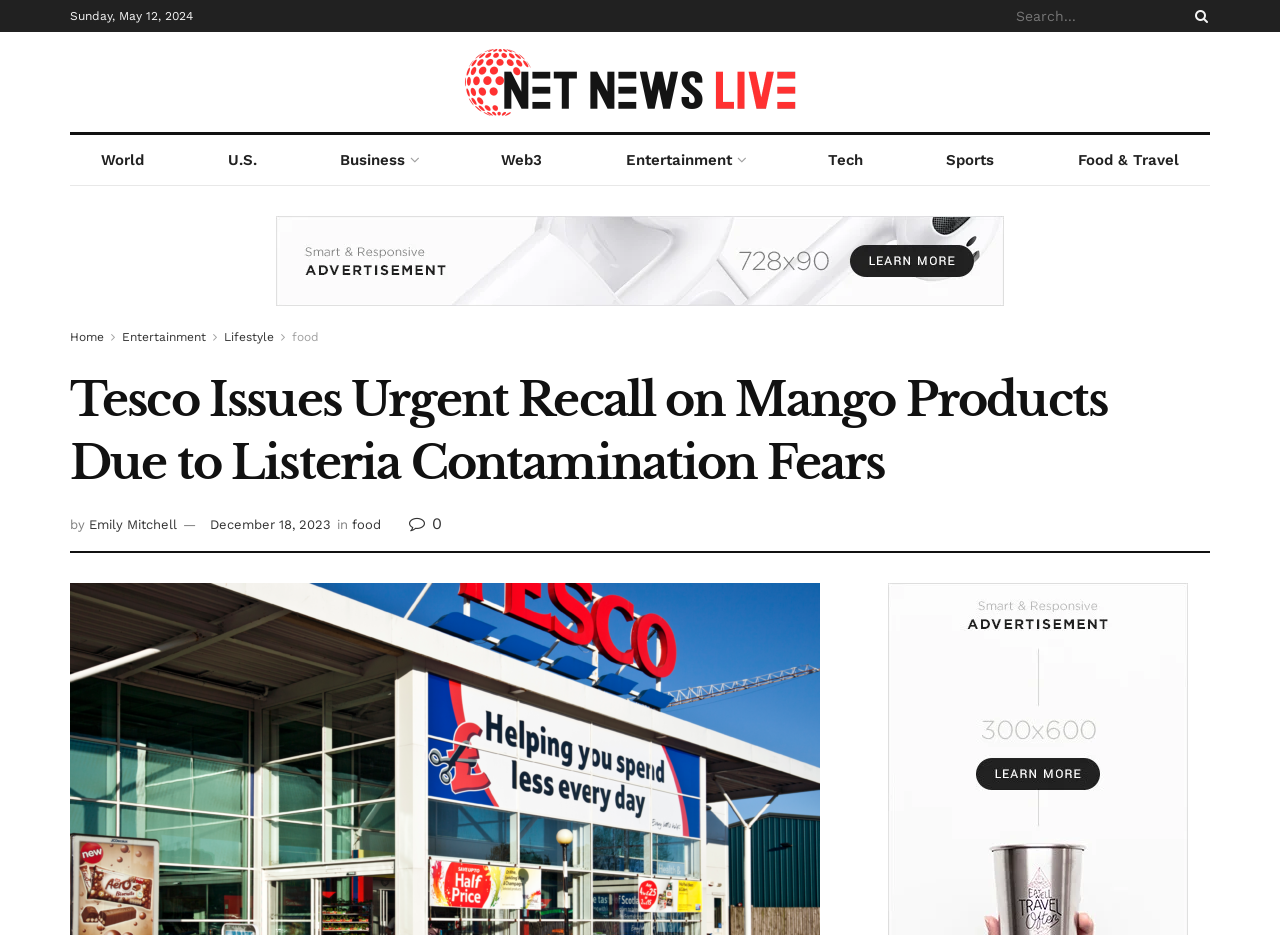Identify and provide the bounding box for the element described by: "aria-label="Search Button"".

[0.925, 0.0, 0.945, 0.034]